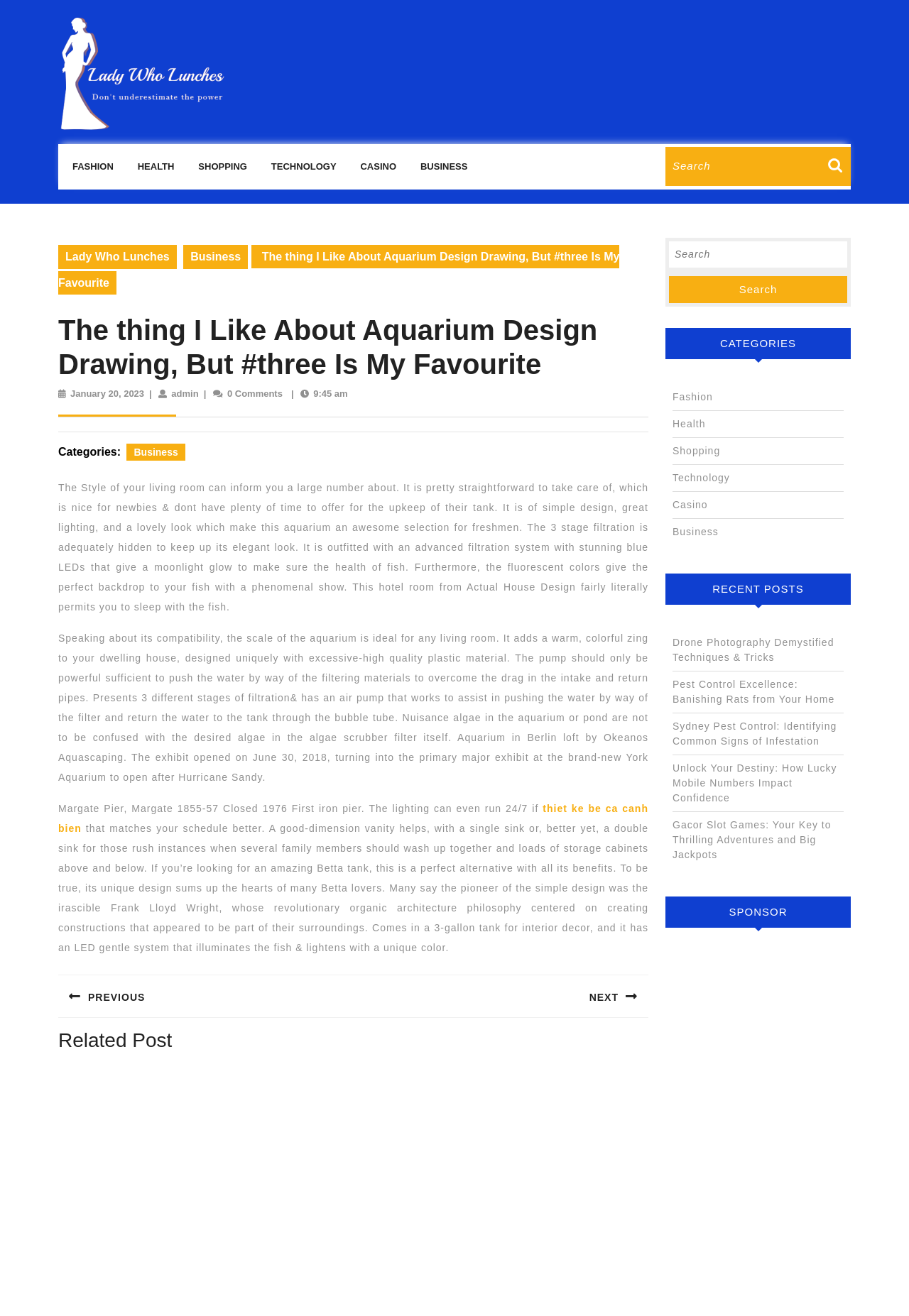Identify the bounding box coordinates for the UI element described as follows: "parent_node: Search for: value="Search"". Ensure the coordinates are four float numbers between 0 and 1, formatted as [left, top, right, bottom].

[0.911, 0.12, 0.936, 0.142]